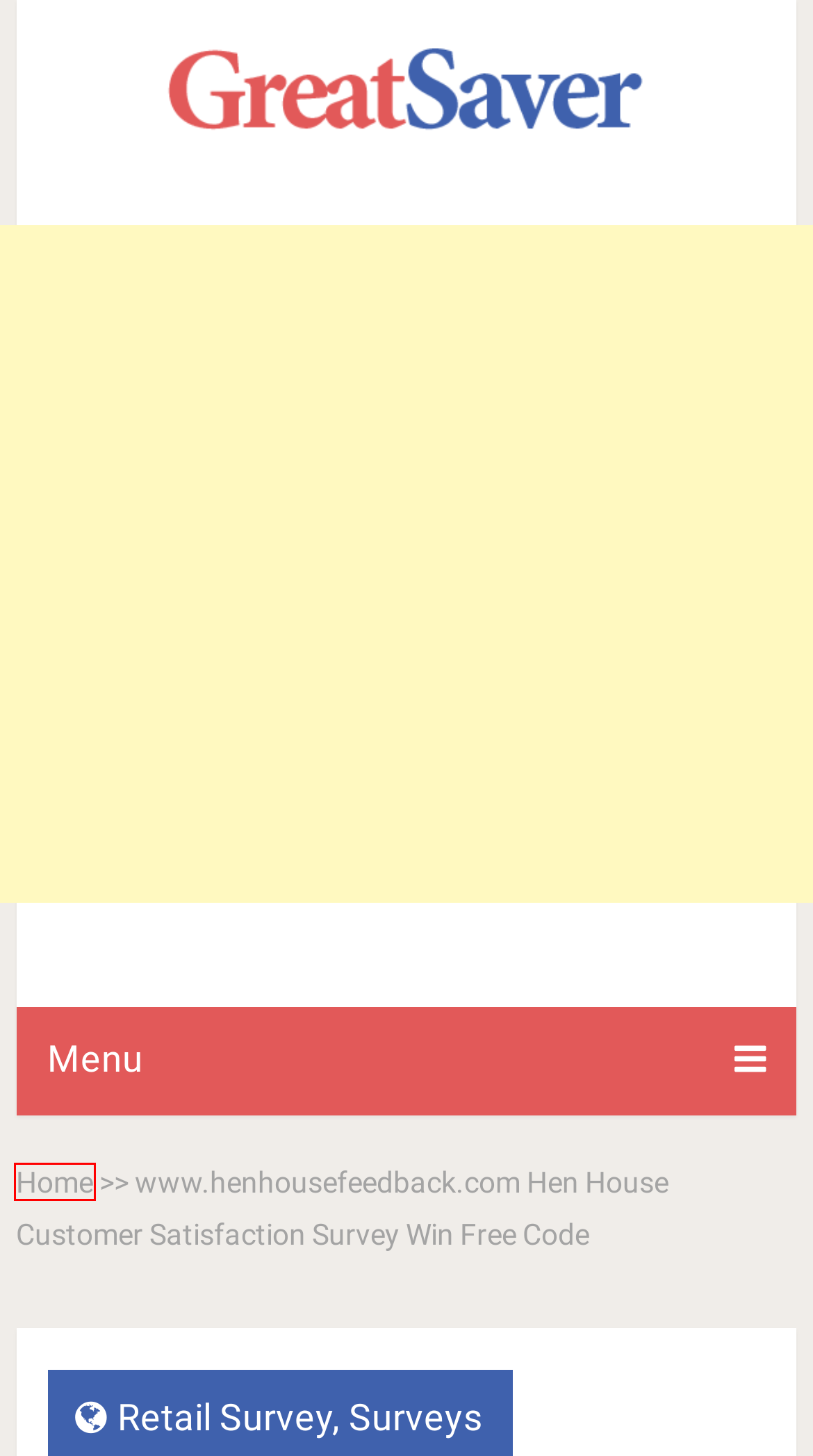Look at the screenshot of a webpage that includes a red bounding box around a UI element. Select the most appropriate webpage description that matches the page seen after clicking the highlighted element. Here are the candidates:
A. Hurricane Grill & Wings Survey. hurricaneguestsurvey.com Survey 2023
B. Beauty Survey Archives - Great-Saver
C. Great-Saver - Your best money saver .
D. Amelia’s Customer Satisfaction Survey. amelias.go-opinion.com Survey (Win $250 Gift)
E. Surveys Archives - Great-Saver
F. Food Survey Archives - Great-Saver
G. Retail Survey Archives - Great-Saver
H. Entertainment Survey Archives - Great-Saver

C